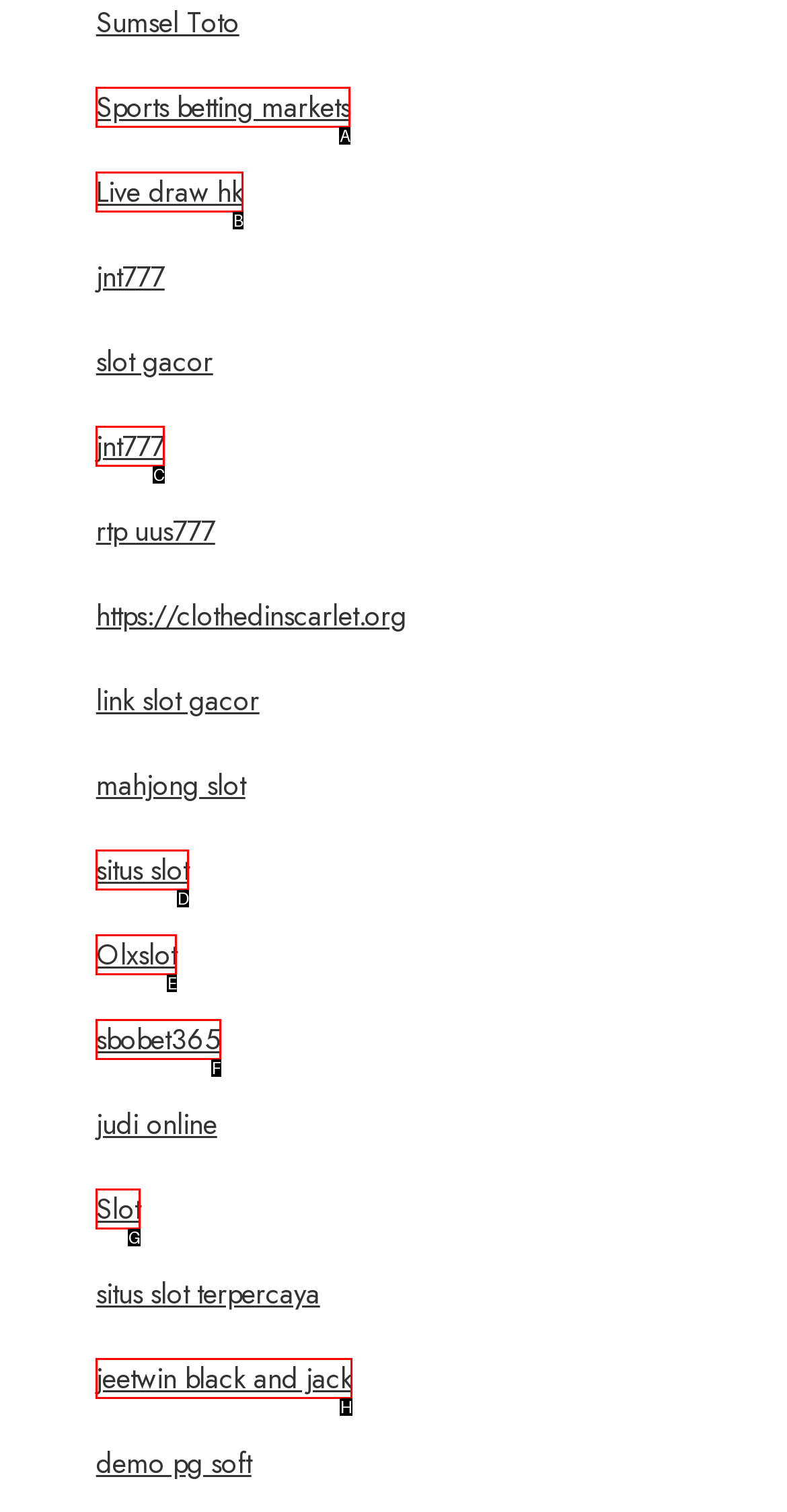Identify the letter corresponding to the UI element that matches this description: Olxslot
Answer using only the letter from the provided options.

E